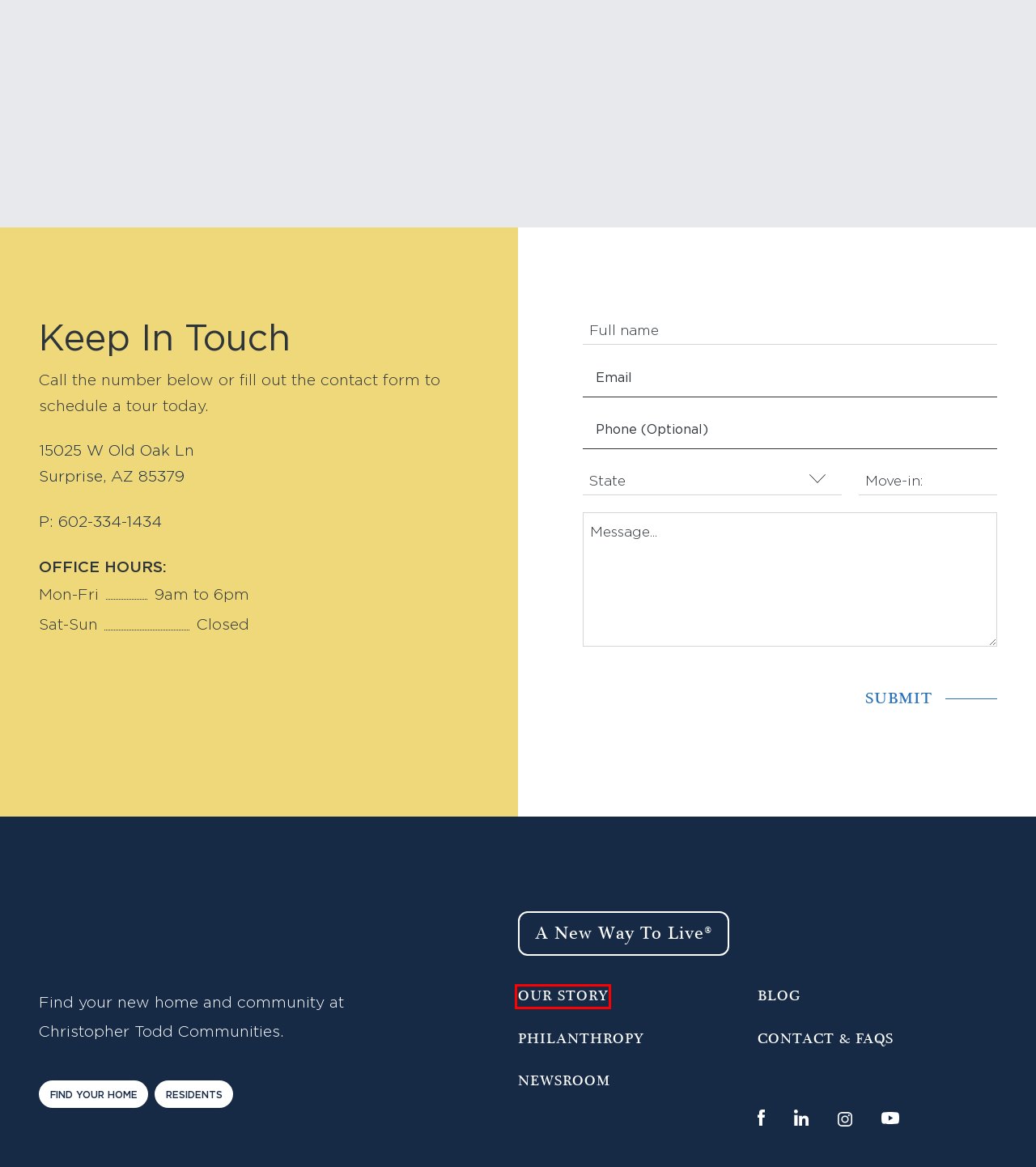You have a screenshot of a webpage with a red rectangle bounding box around an element. Identify the best matching webpage description for the new page that appears after clicking the element in the bounding box. The descriptions are:
A. Christopher Todd Communities At Marley Park - Christopher Todd Communities
B. Contact Us | Rental Home Communities | Christopher Todd Communities
C. Location - Christopher Todd Communities
D. Christopher Todd Communities | The Leader in Build-To-Rent Homes
E. Philanthropy | Christopher Todd Communities
F. Our Story | Build-To-Rent | Christopher Todd Communities
G. Press Releases | Build-To-Rent | Christopher Todd Communities
H. Blog | Home. Life. Community. | Christopher Todd Communities

F